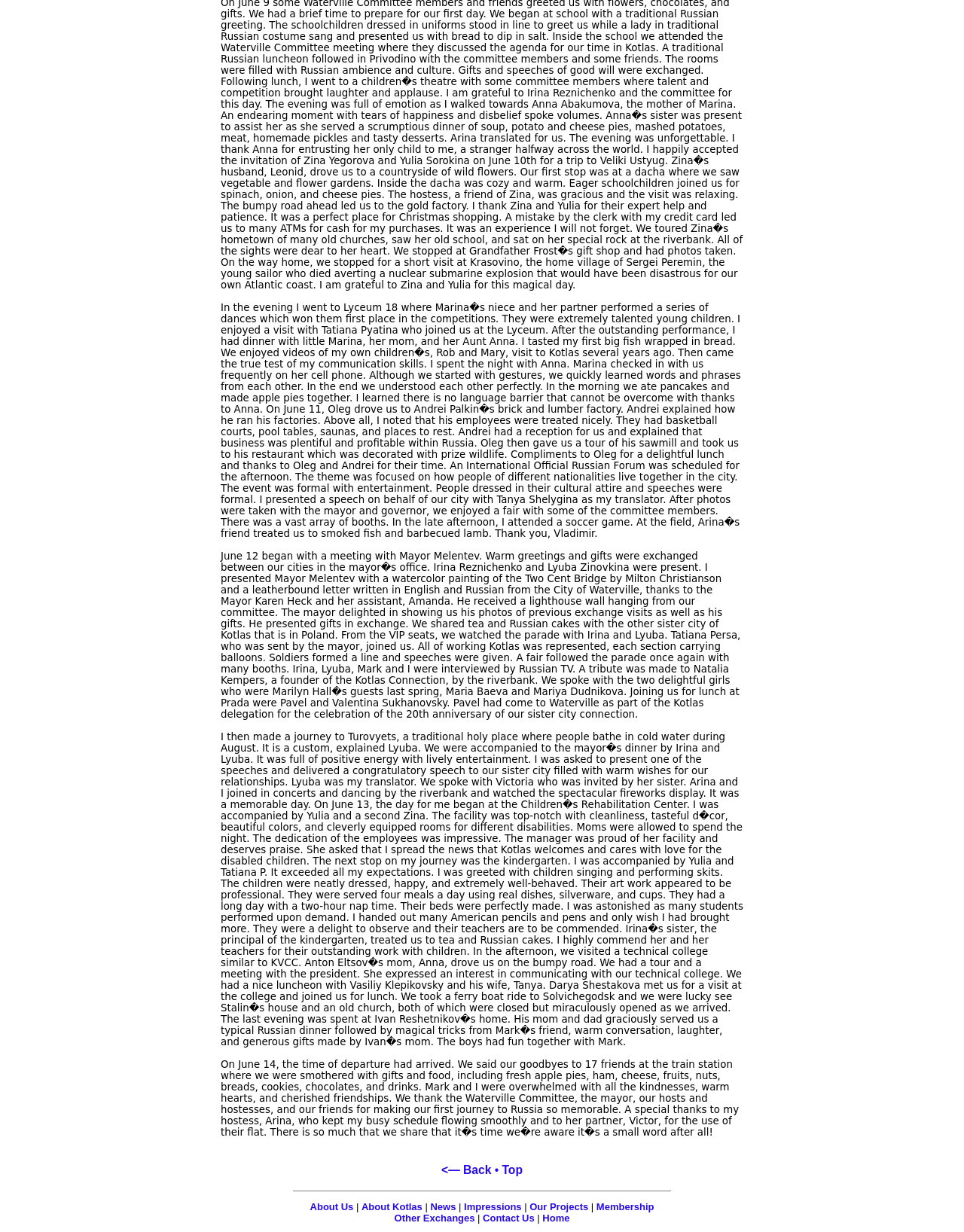Determine the bounding box of the UI element mentioned here: "Home". The coordinates must be in the format [left, top, right, bottom] with values ranging from 0 to 1.

[0.563, 0.984, 0.591, 0.993]